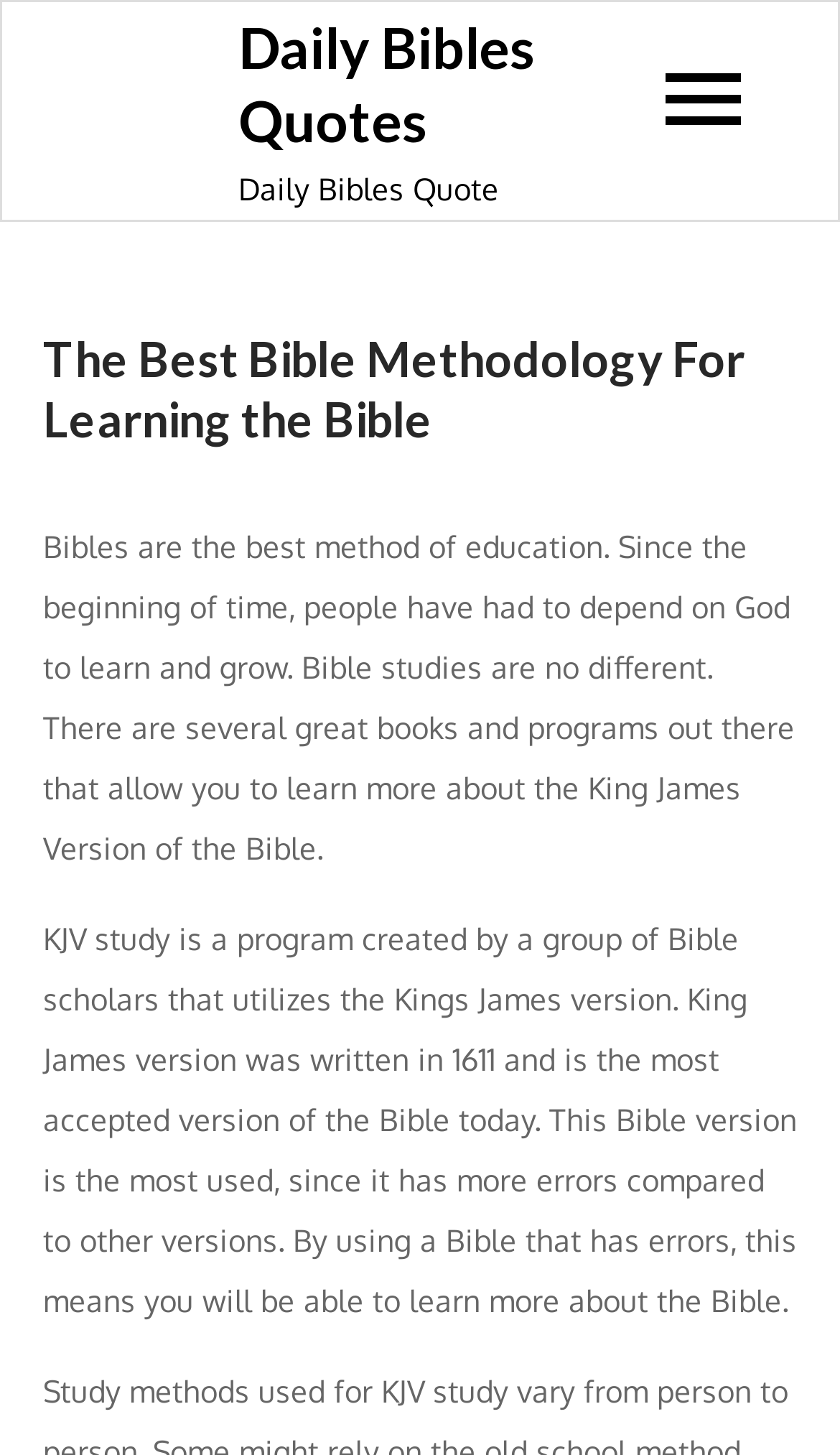Please find and provide the title of the webpage.

Daily Bibles Quotes